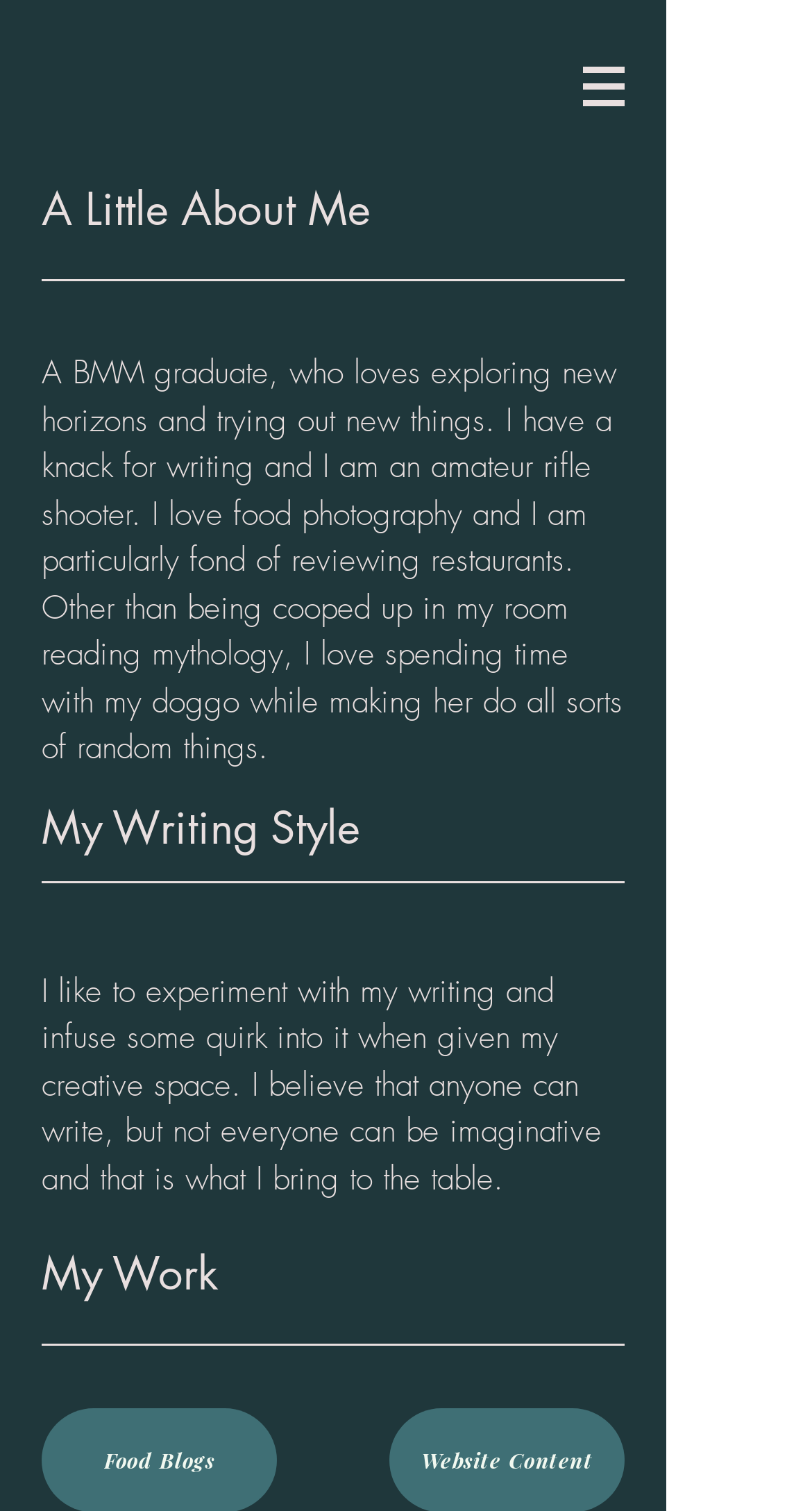Please provide a one-word or phrase answer to the question: 
What is Anushka's pet?

Dog